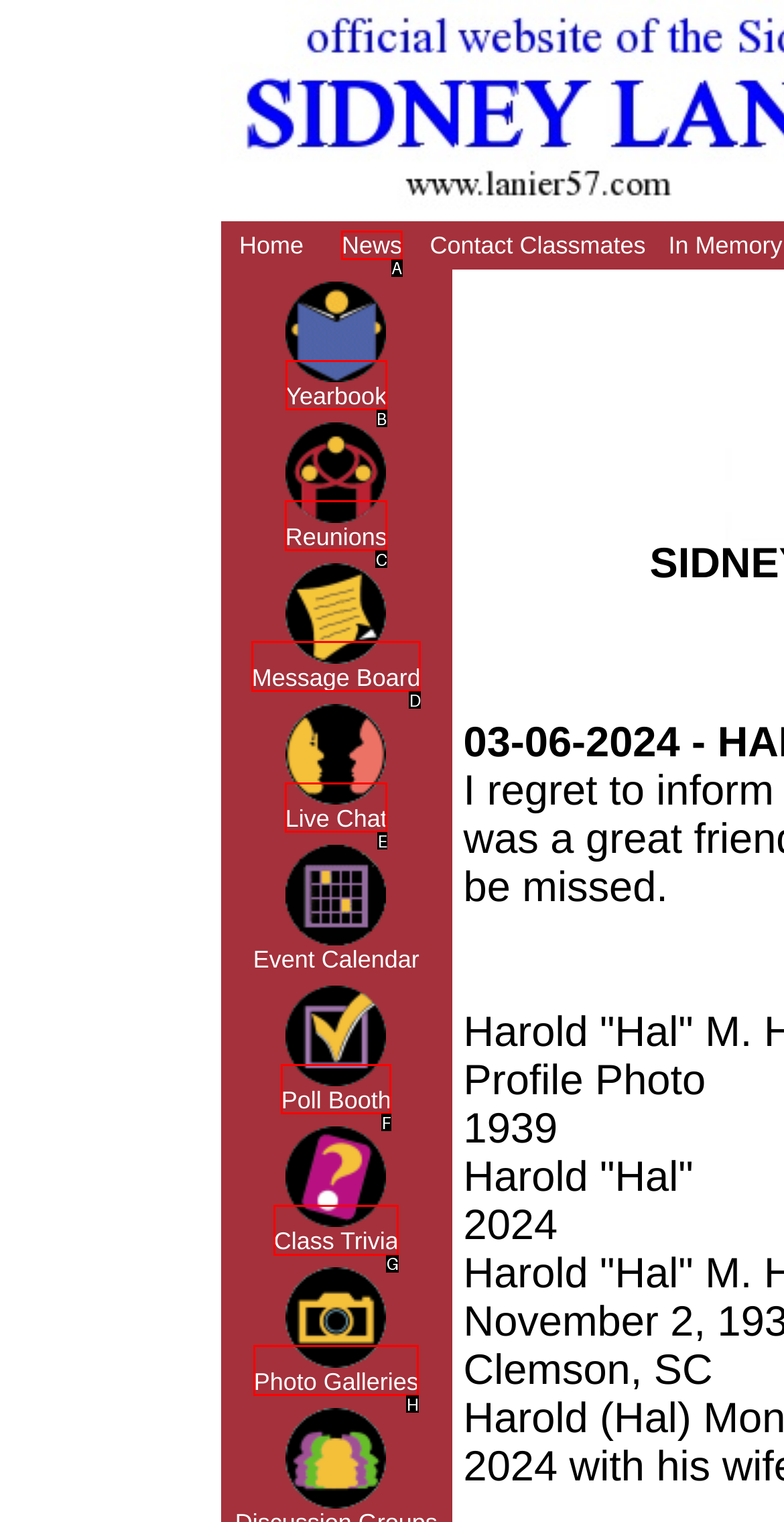Select the letter of the element you need to click to complete this task: Read Gruff Rhys' previous album review
Answer using the letter from the specified choices.

None